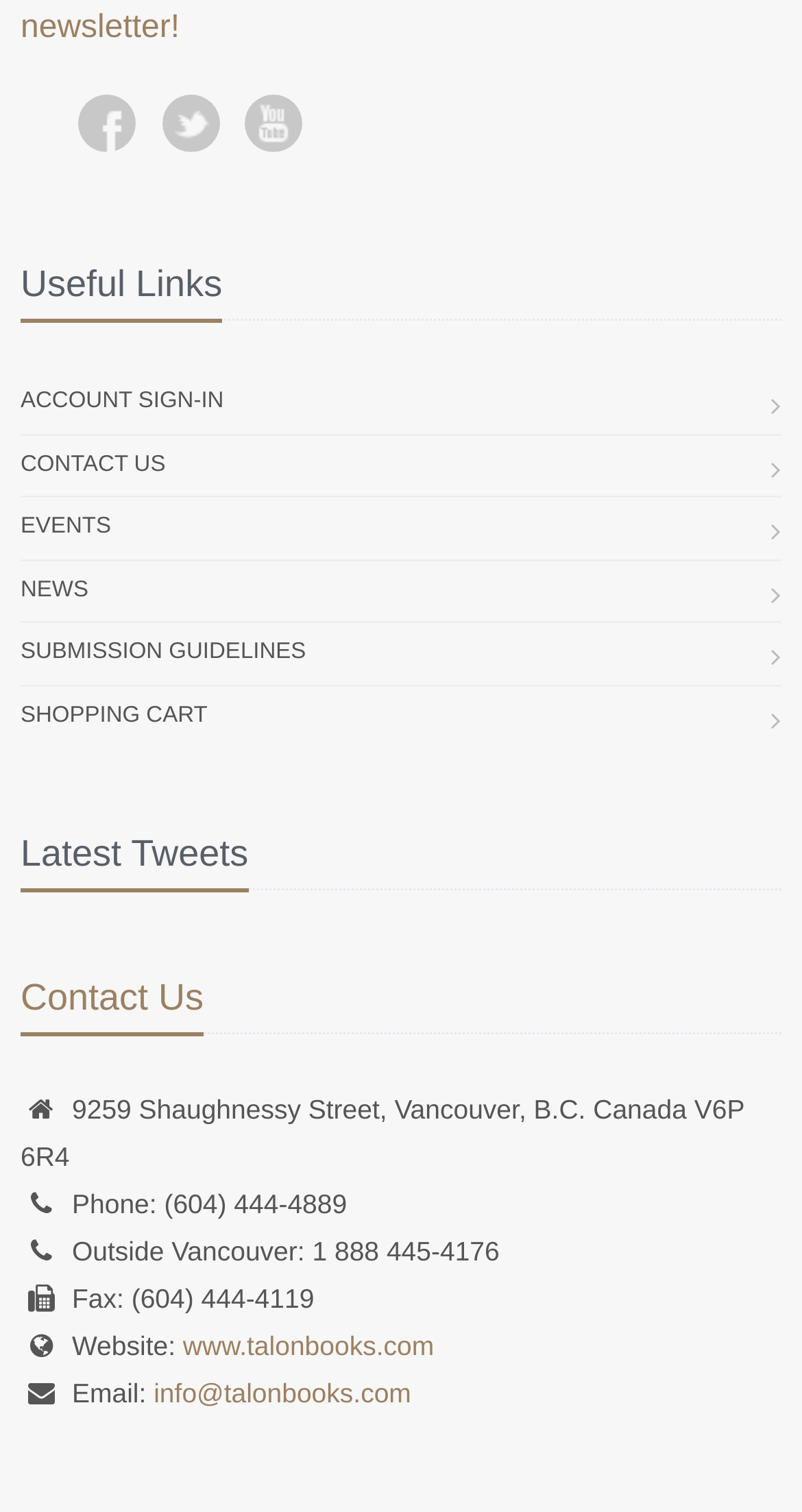What is the website URL?
Examine the image closely and answer the question with as much detail as possible.

I found the website URL in the contact information section, which is 'www.talonbooks.com'.